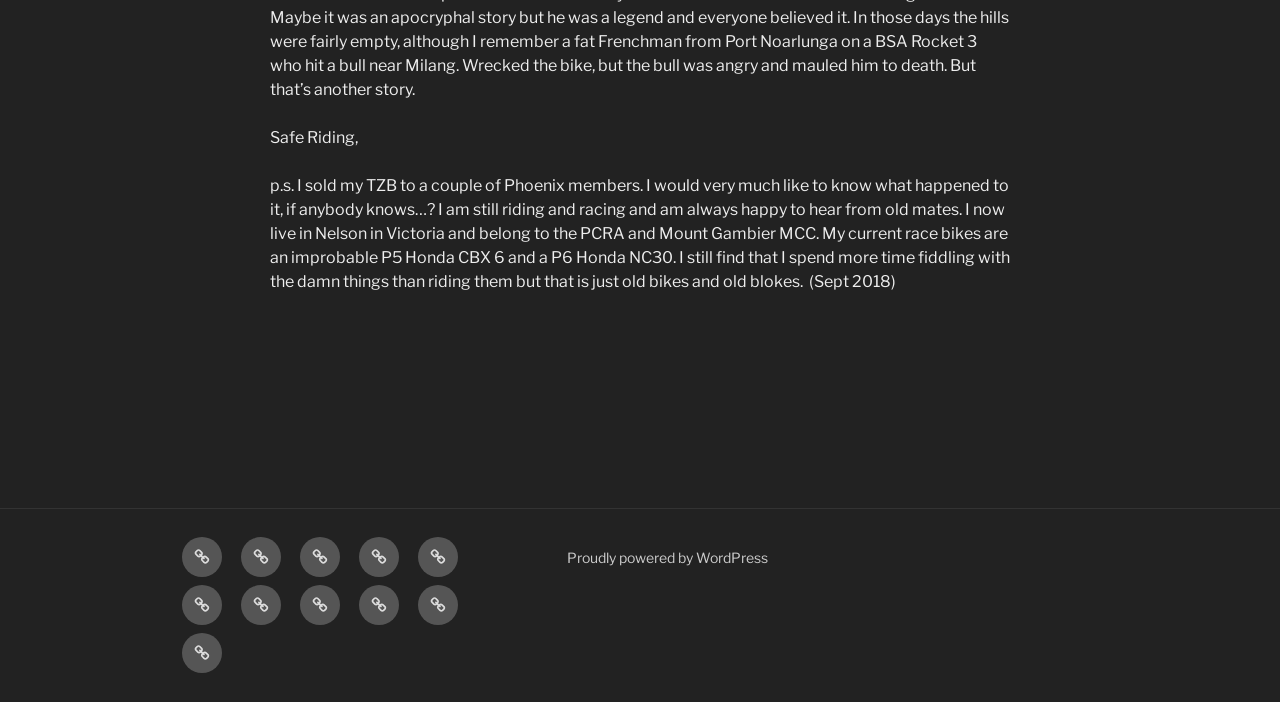Point out the bounding box coordinates of the section to click in order to follow this instruction: "go to WordPress website".

[0.443, 0.782, 0.6, 0.806]